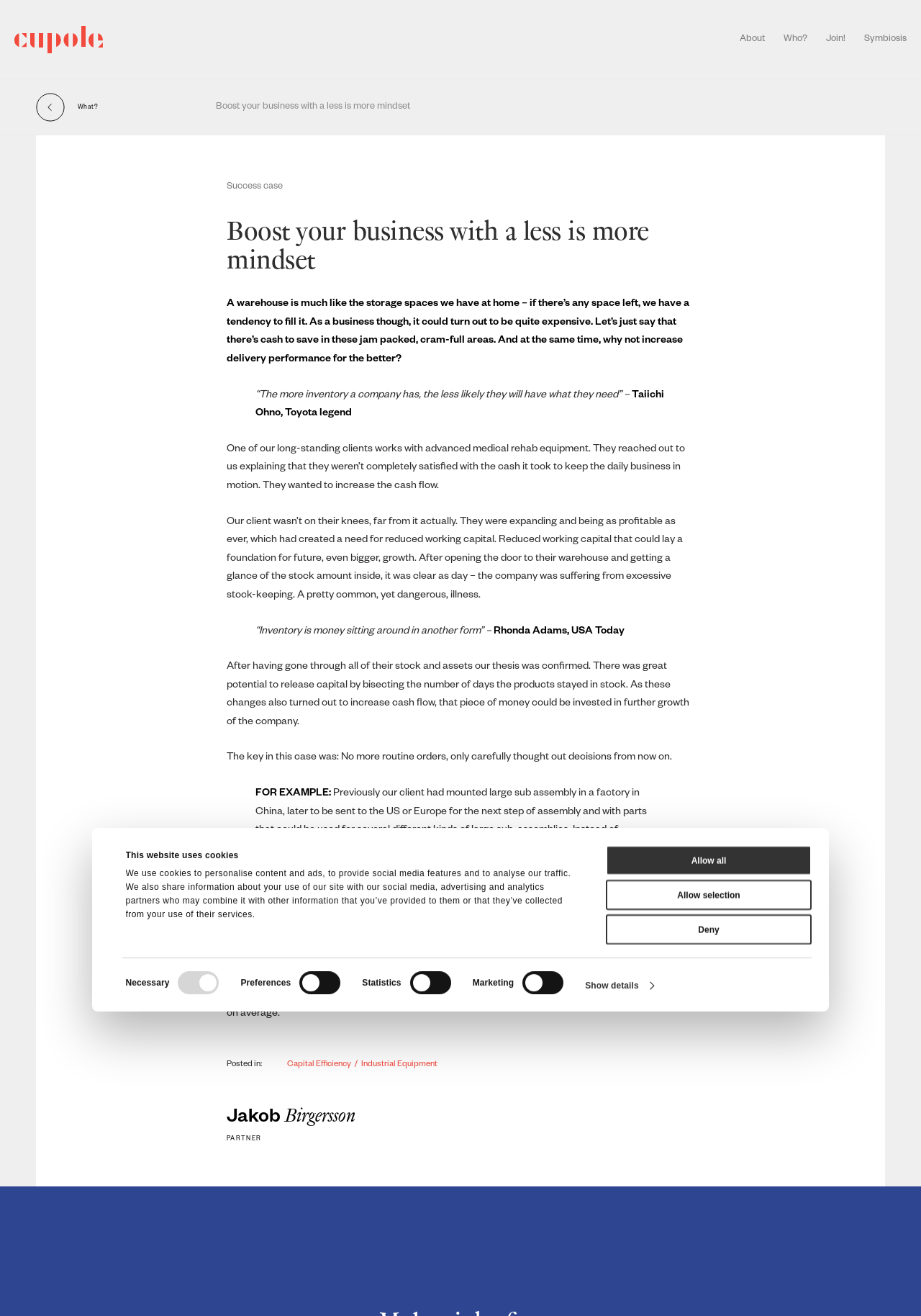Kindly provide the bounding box coordinates of the section you need to click on to fulfill the given instruction: "Click the 'Allow selection' button".

[0.658, 0.6, 0.881, 0.623]